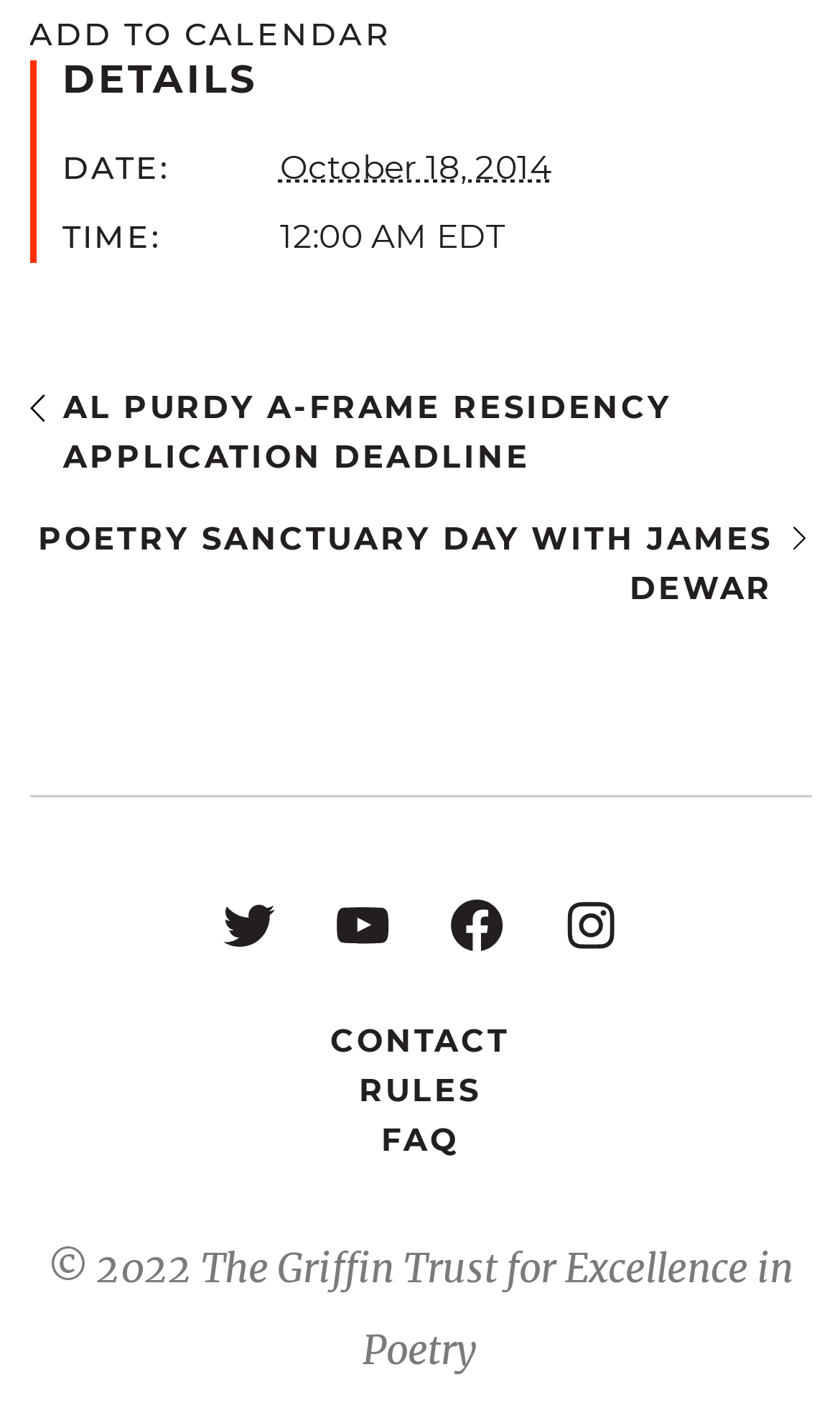Identify the bounding box coordinates of the specific part of the webpage to click to complete this instruction: "Follow on Twitter".

[0.259, 0.629, 0.333, 0.673]